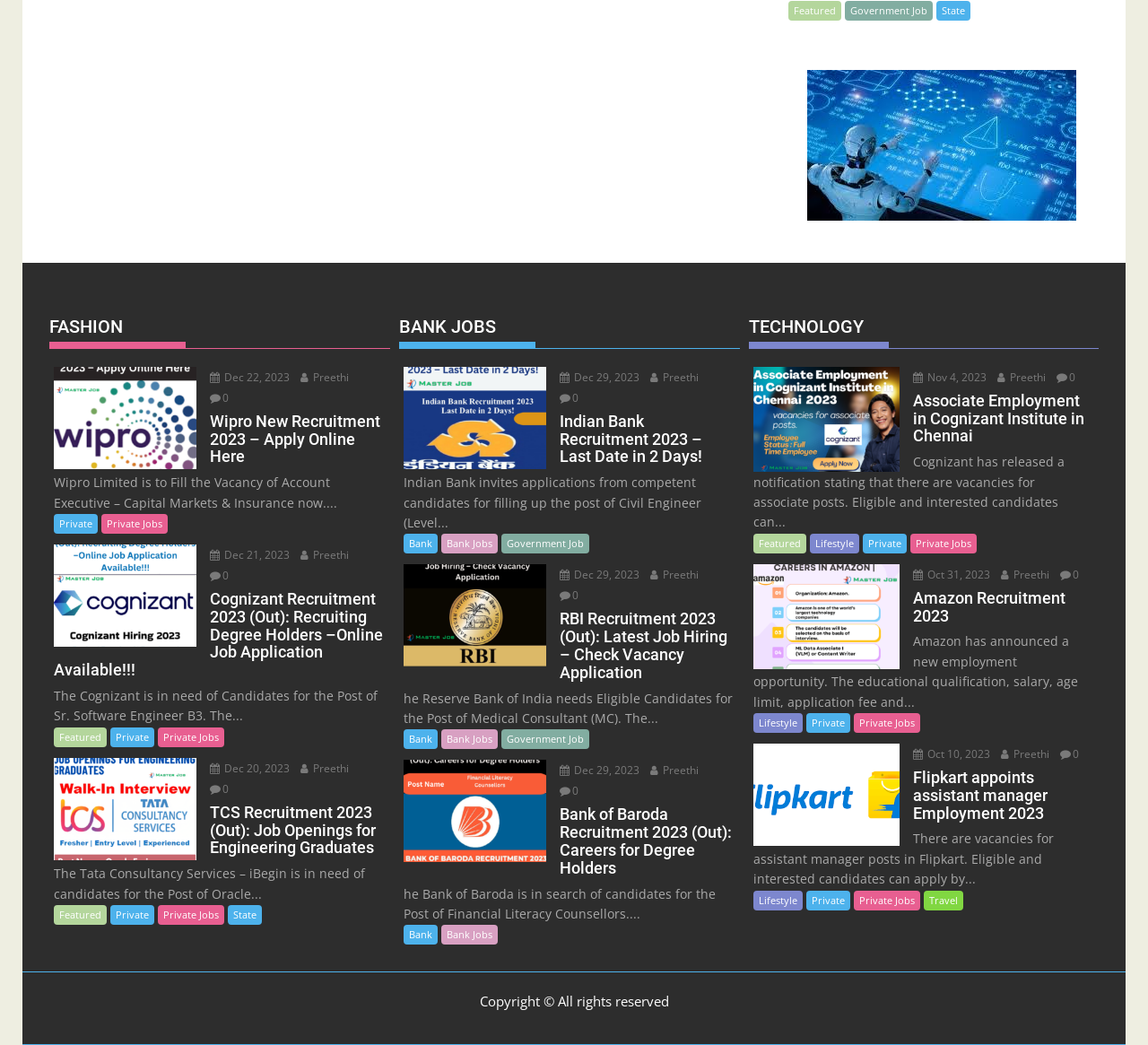Find and provide the bounding box coordinates for the UI element described with: "State".

[0.198, 0.866, 0.228, 0.885]